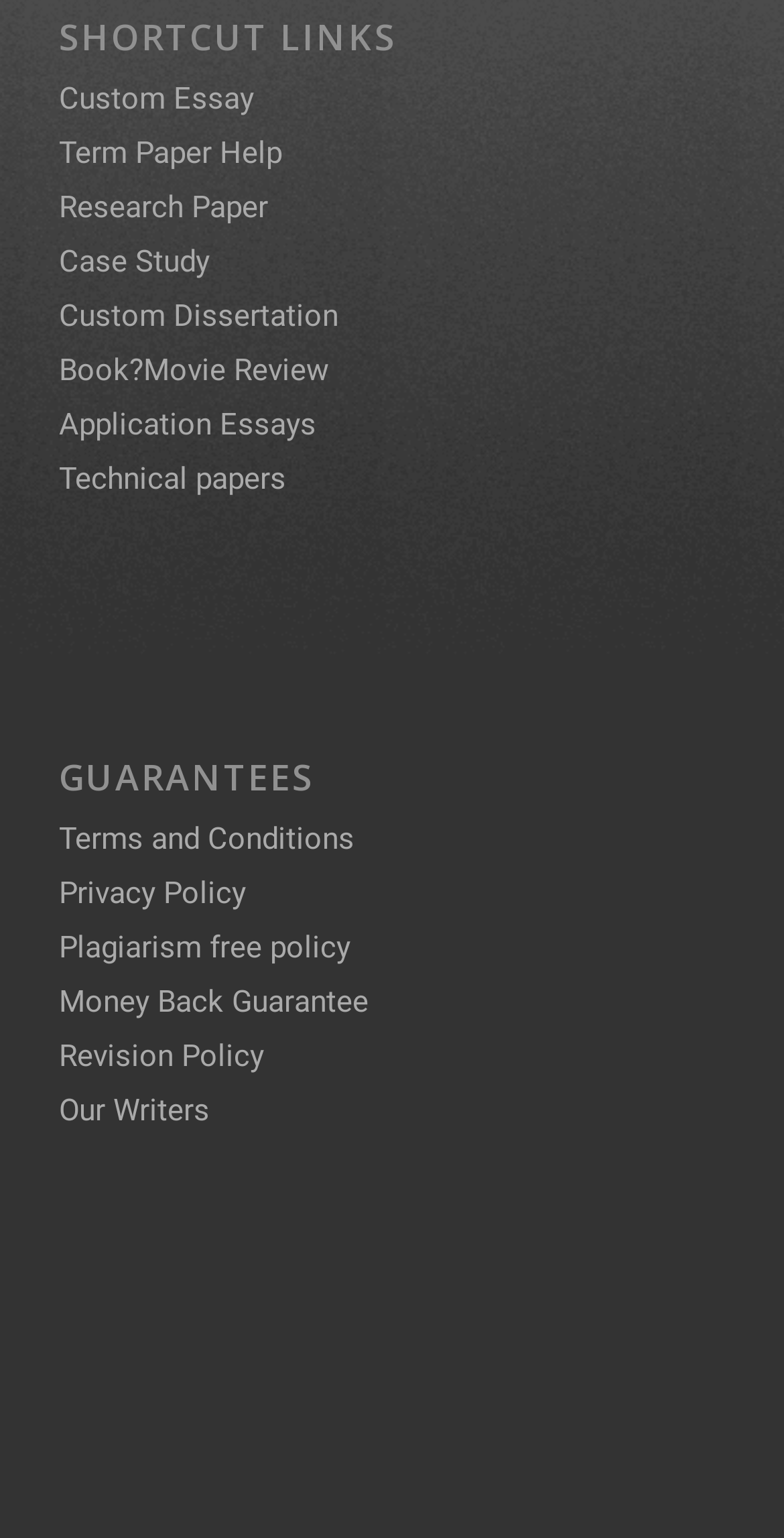Please identify the coordinates of the bounding box that should be clicked to fulfill this instruction: "Click on Custom Essay".

[0.075, 0.128, 0.324, 0.152]